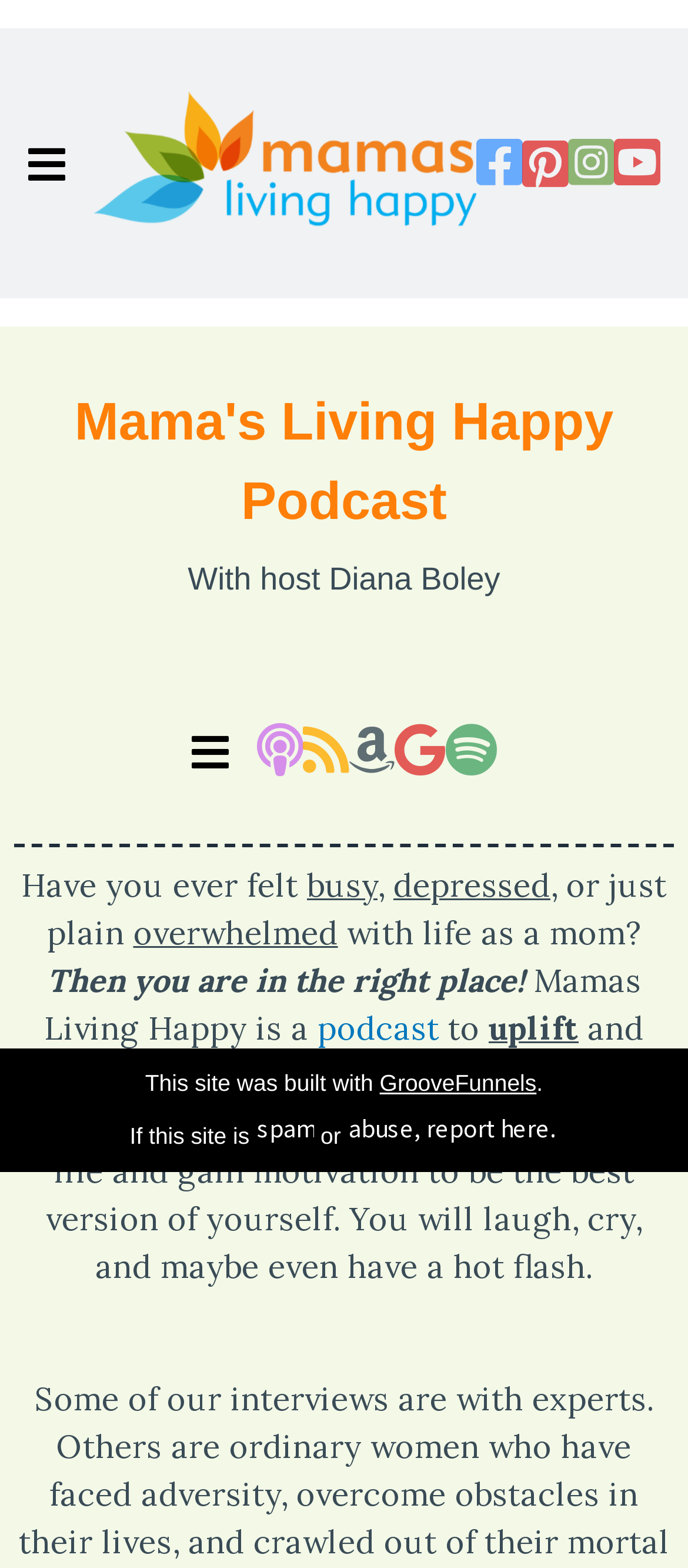Based on the element description parent_node: Mama's Living Happy Podcast, identify the bounding box of the UI element in the given webpage screenshot. The coordinates should be in the format (top-left x, top-left y, bottom-right x, bottom-right y) and must be between 0 and 1.

[0.237, 0.439, 0.763, 0.52]